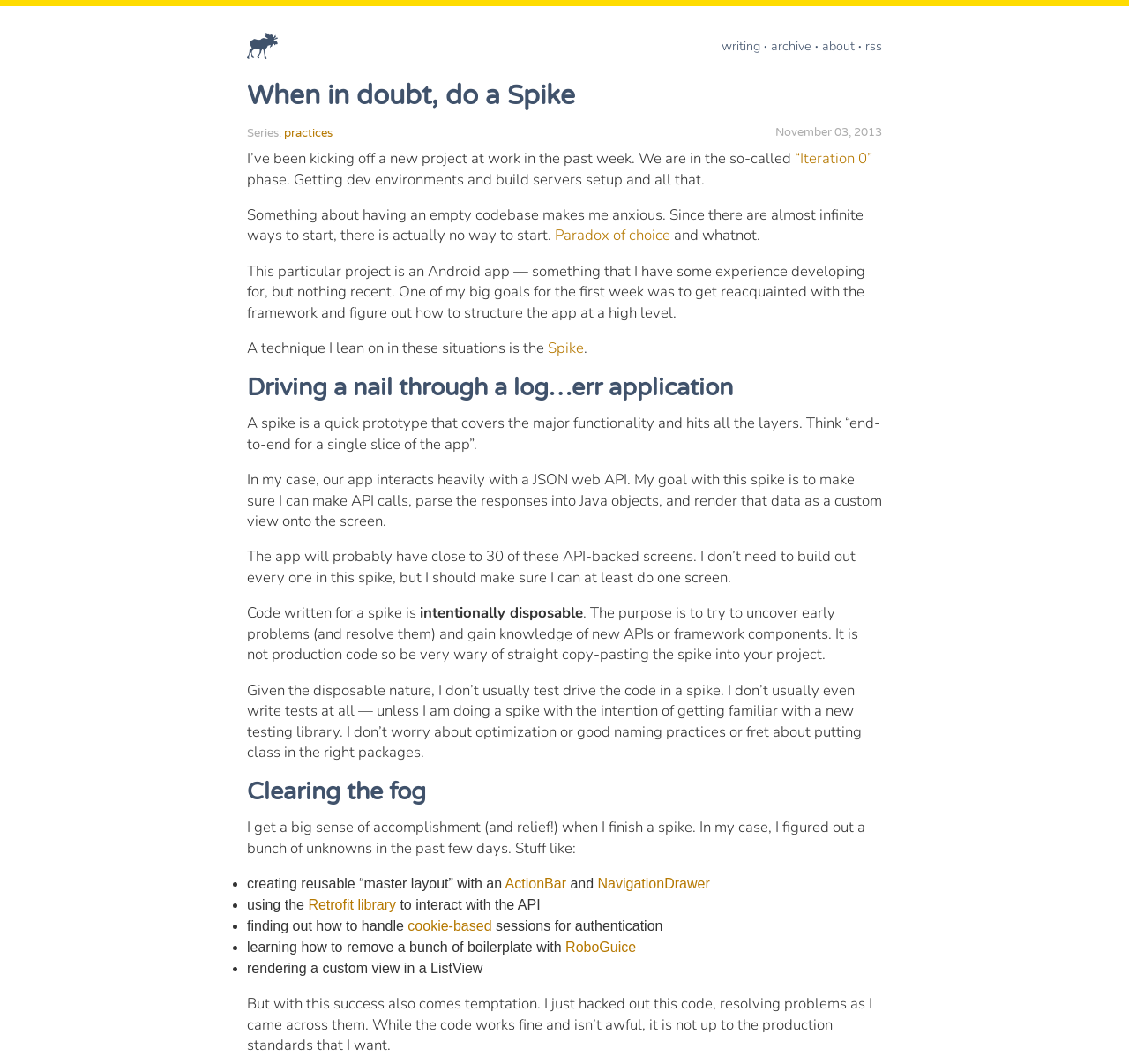Please identify the bounding box coordinates of the element's region that needs to be clicked to fulfill the following instruction: "Explore the 'Iteration 0' phase". The bounding box coordinates should consist of four float numbers between 0 and 1, i.e., [left, top, right, bottom].

[0.704, 0.139, 0.773, 0.158]